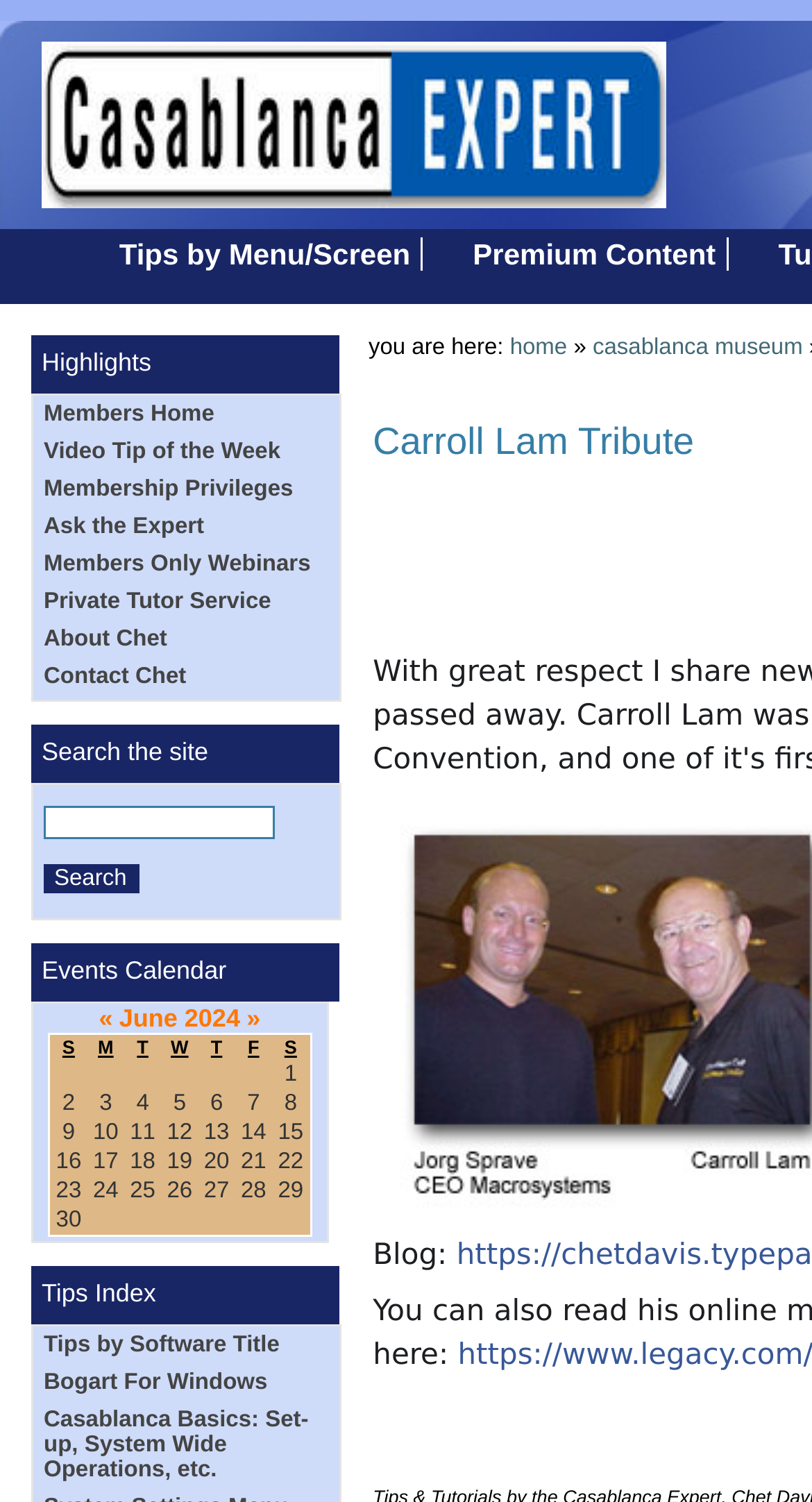Please indicate the bounding box coordinates of the element's region to be clicked to achieve the instruction: "Check events calendar". Provide the coordinates as four float numbers between 0 and 1, i.e., [left, top, right, bottom].

[0.059, 0.668, 0.383, 0.823]